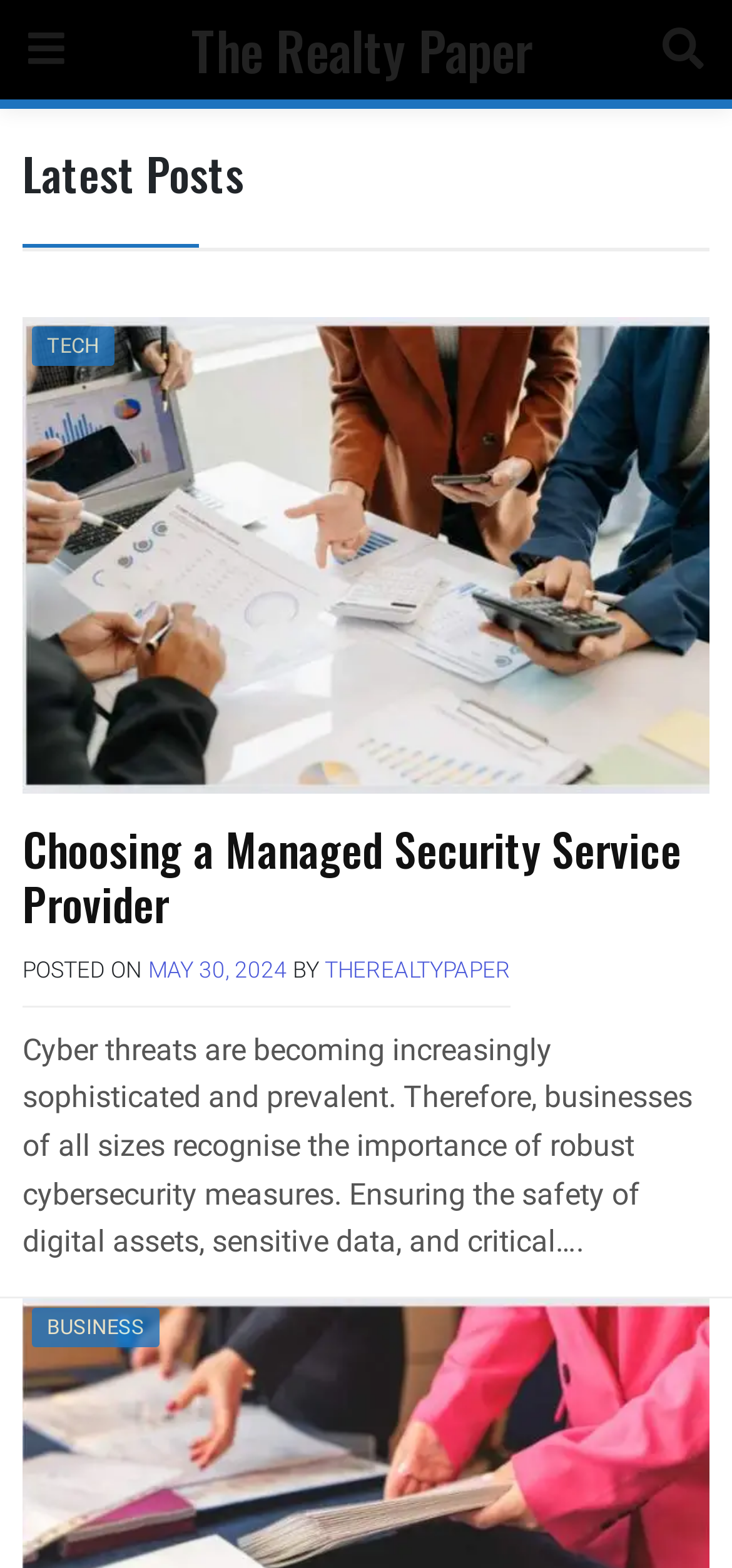What is the author of the first post?
Based on the image, provide your answer in one word or phrase.

THEREALTYPAPER